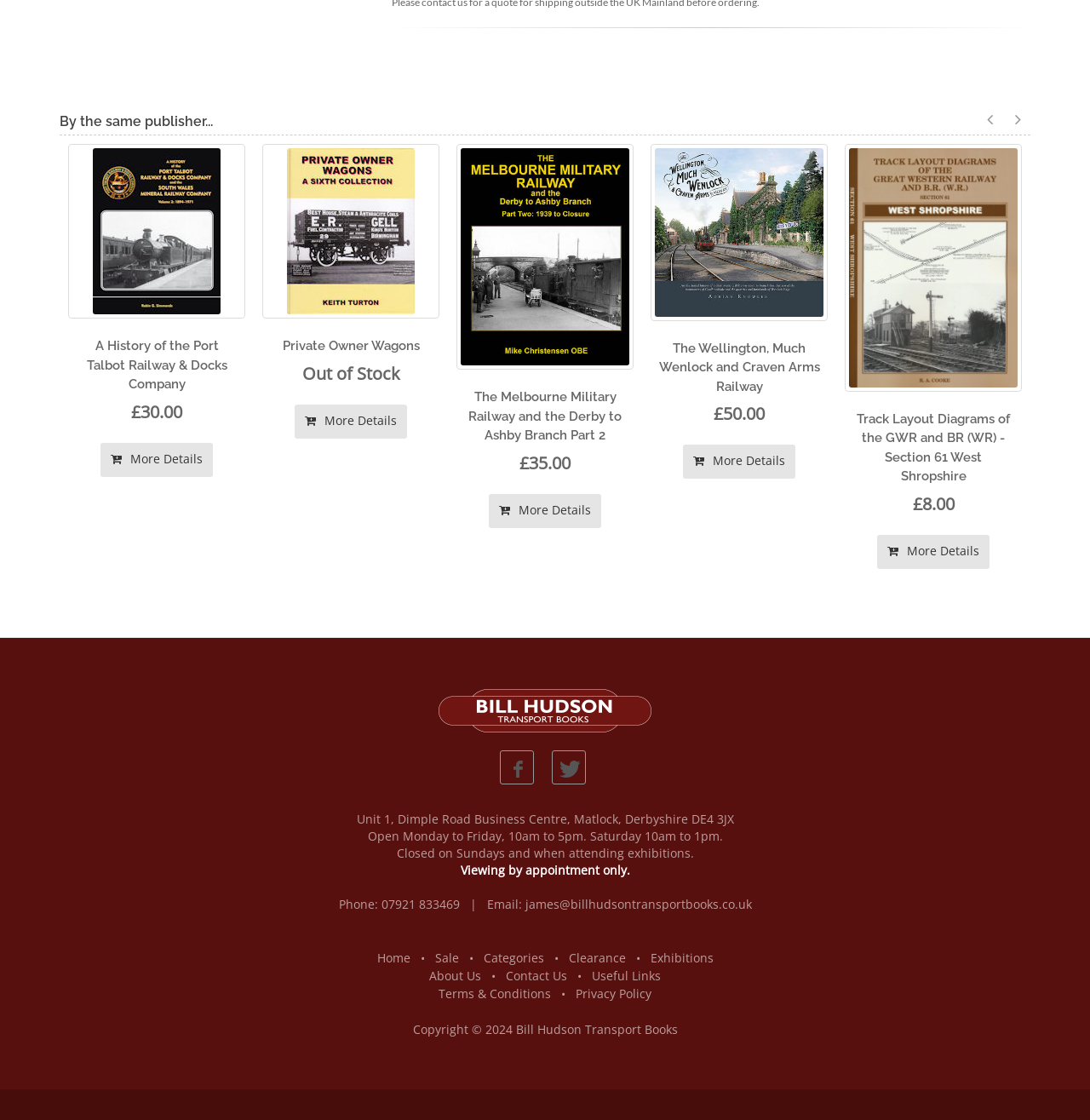Based on the element description alt="Private Owner Wagons", identify the bounding box of the UI element in the given webpage screenshot. The coordinates should be in the format (top-left x, top-left y, bottom-right x, bottom-right y) and must be between 0 and 1.

[0.423, 0.133, 0.577, 0.281]